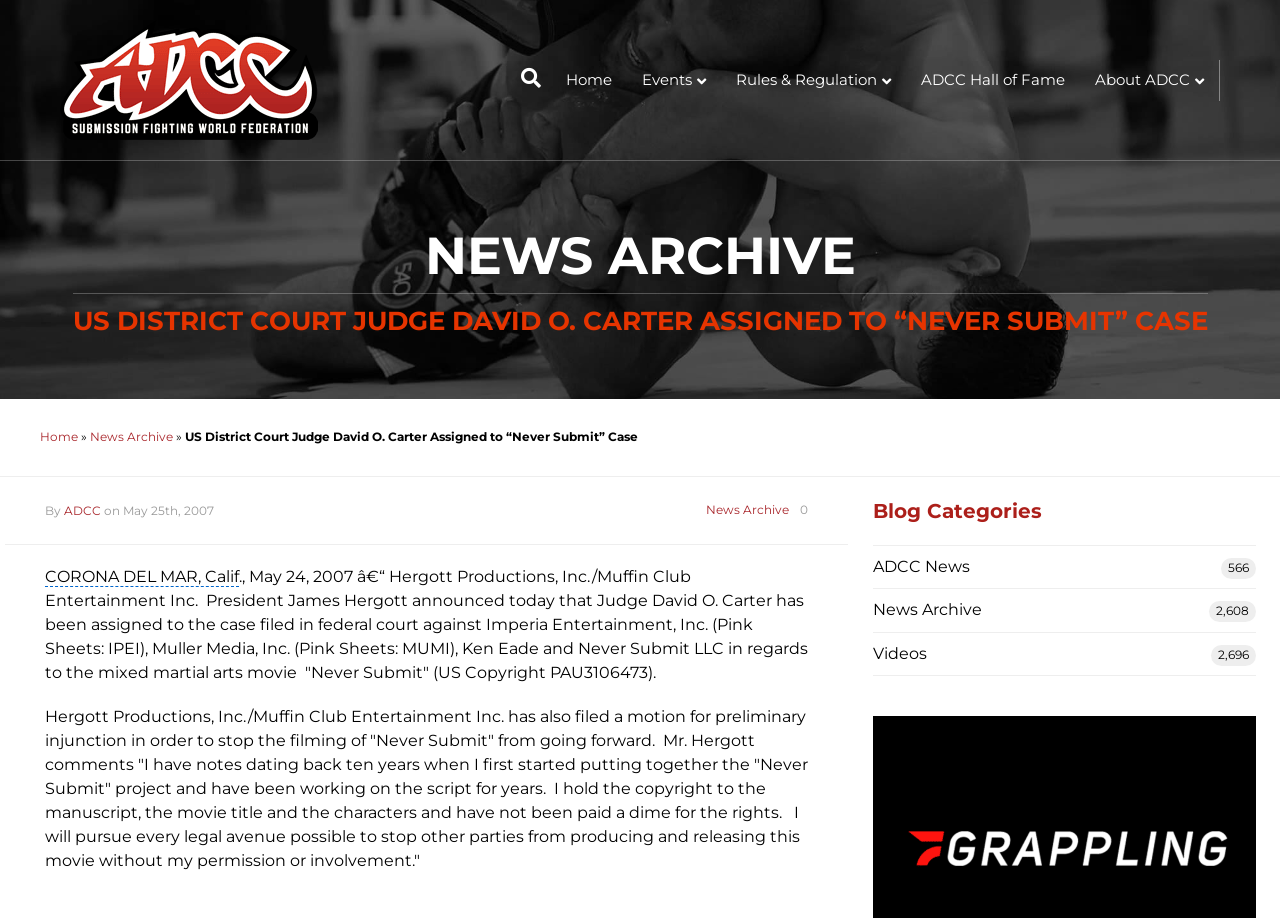Extract the bounding box of the UI element described as: "ADCC Hall of Fame".

[0.708, 0.065, 0.844, 0.108]